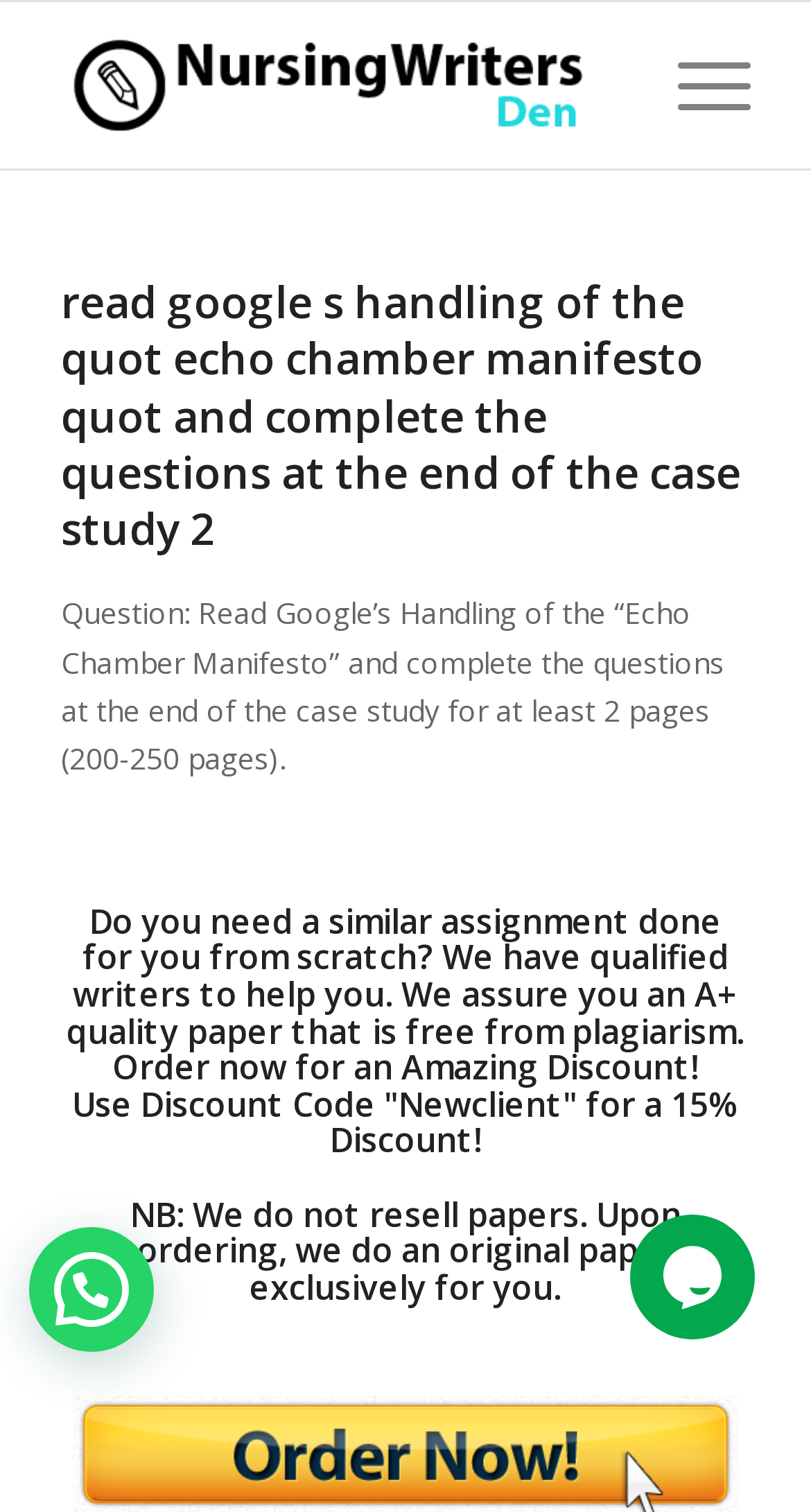What is the discount code for new clients? Examine the screenshot and reply using just one word or a brief phrase.

Newclient